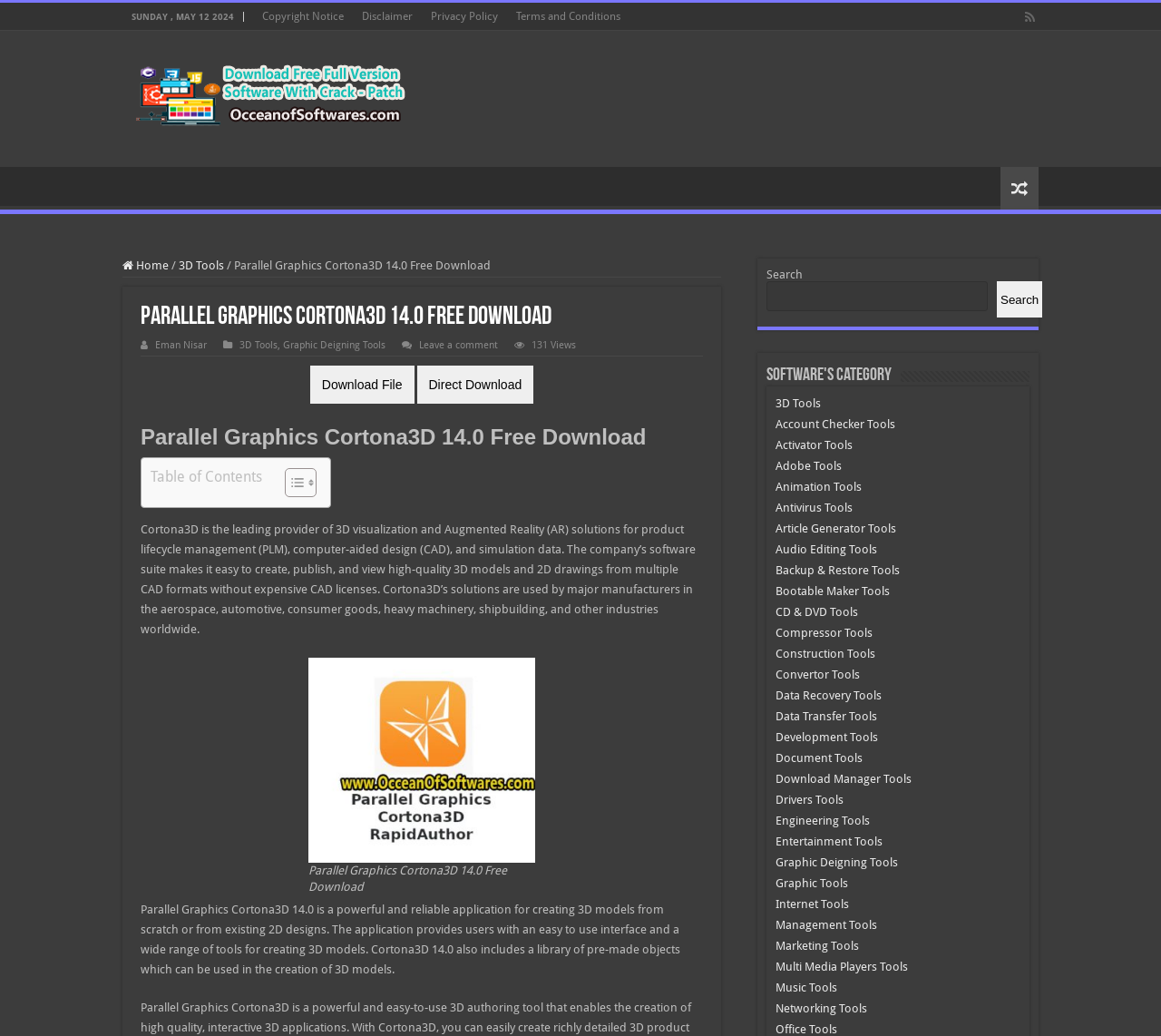Please determine the bounding box coordinates of the element's region to click for the following instruction: "Search for software".

[0.66, 0.258, 0.887, 0.306]